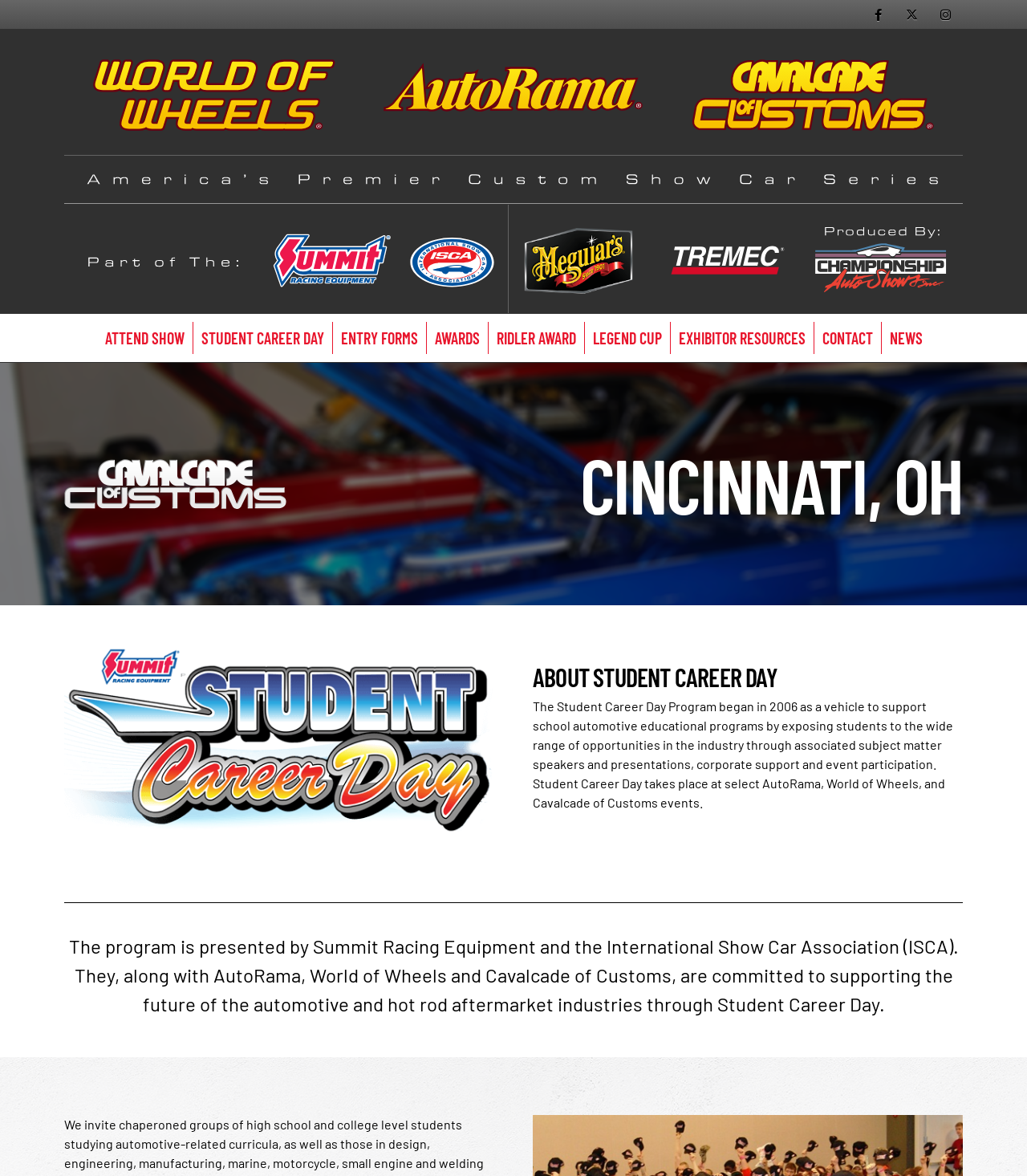What is the name of the custom show car series?
Make sure to answer the question with a detailed and comprehensive explanation.

I found the answer by looking at the image element with the OCR text 'America's premier Custom Show Car Series' at coordinates [0.062, 0.132, 0.938, 0.174]. This text is likely to be the name of the custom show car series.